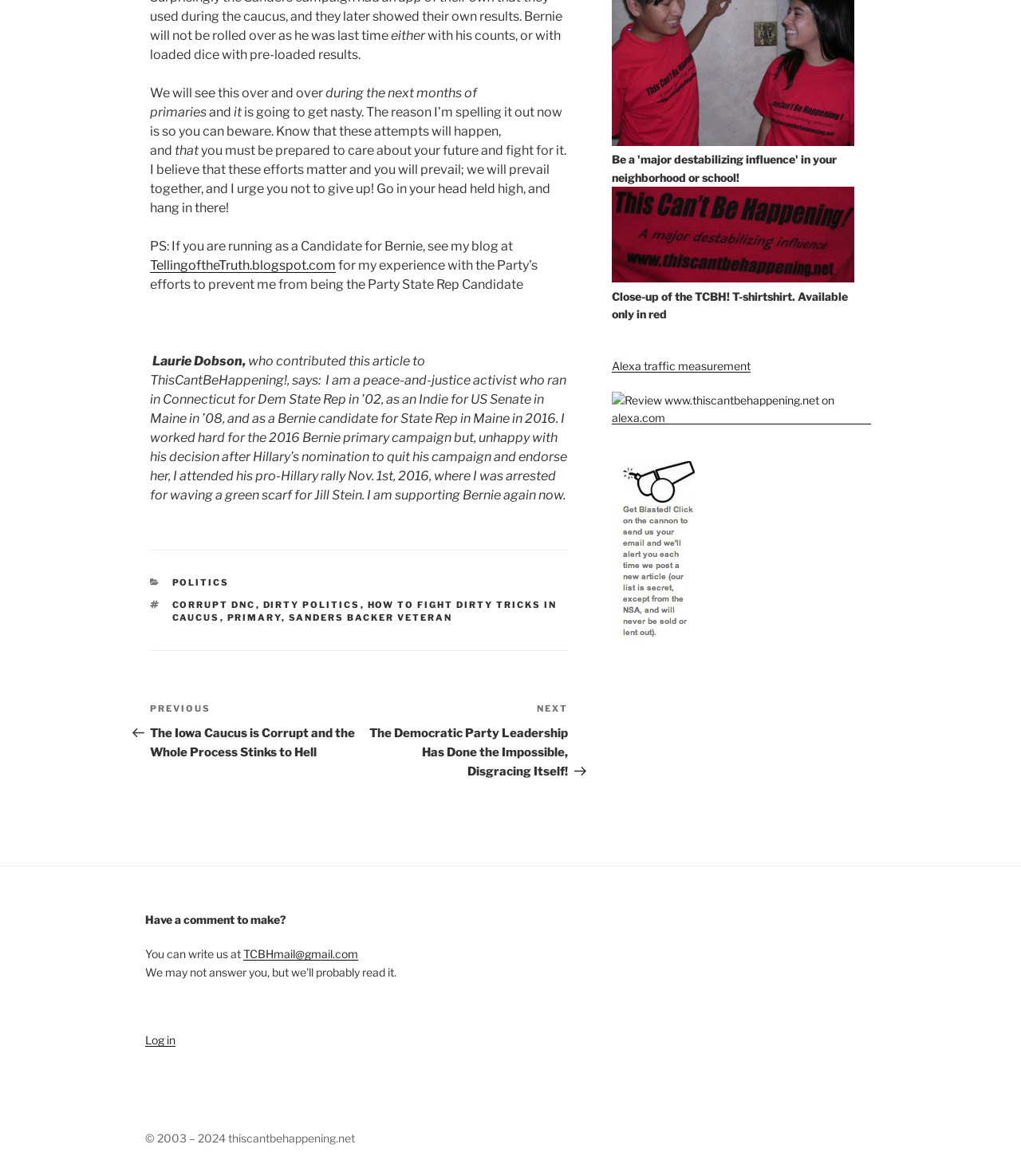Bounding box coordinates are specified in the format (top-left x, top-left y, bottom-right x, bottom-right y). All values are floating point numbers bounded between 0 and 1. Please provide the bounding box coordinate of the region this sentence describes: © 2003 – 2024 thiscantbehappening.net

[0.142, 0.962, 0.348, 0.974]